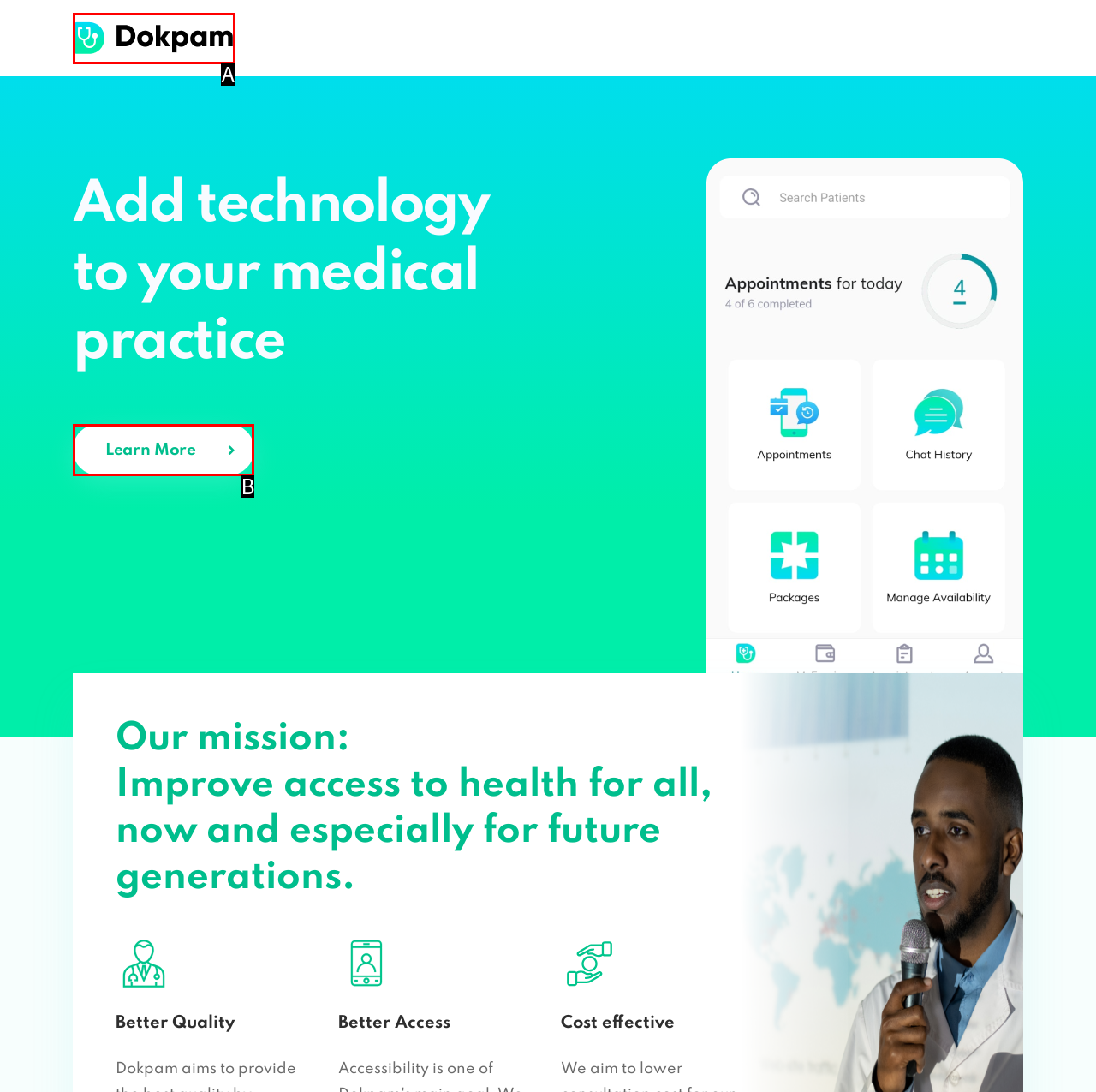Select the option that fits this description: Development And Business
Answer with the corresponding letter directly.

None